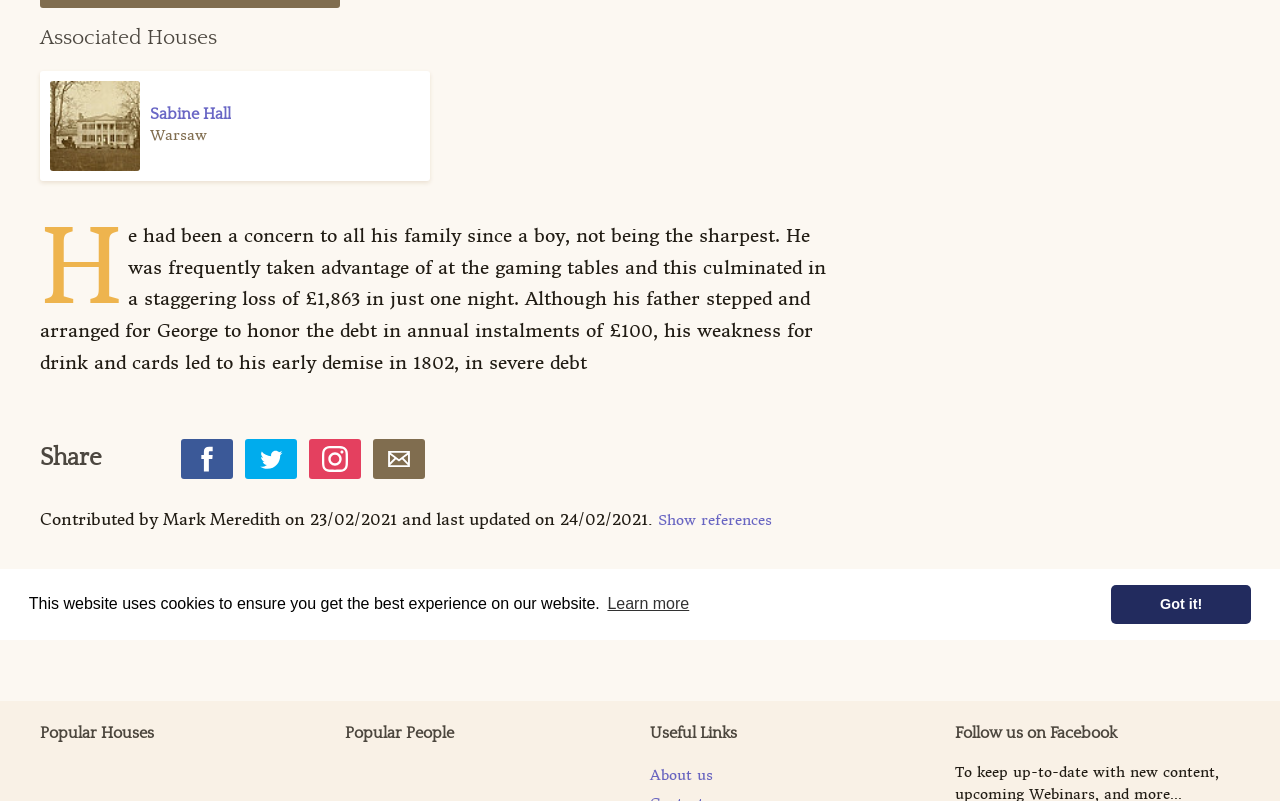Determine the bounding box coordinates of the UI element described below. Use the format (top-left x, top-left y, bottom-right x, bottom-right y) with floating point numbers between 0 and 1: Twin Cities Live

None